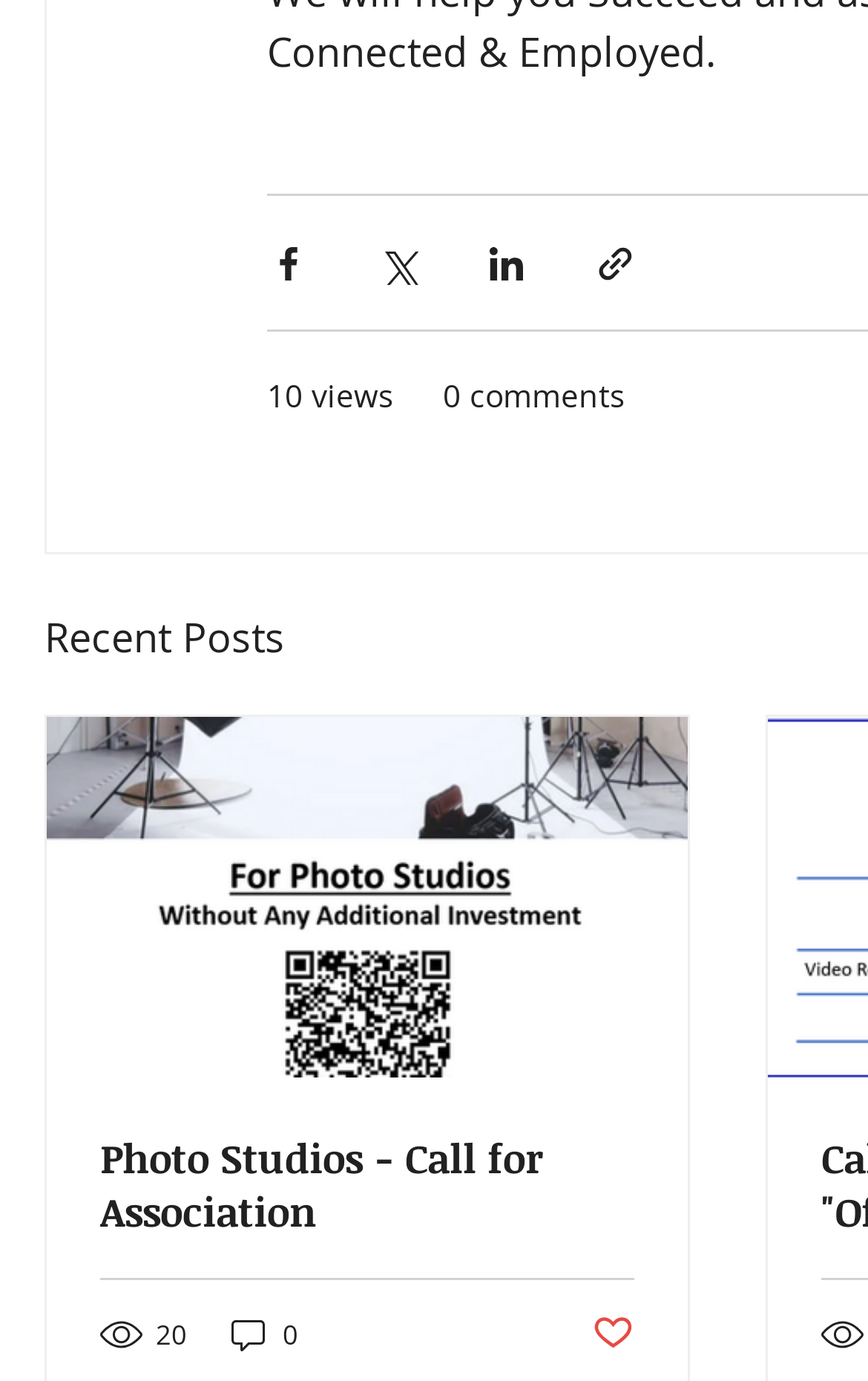Please identify the bounding box coordinates of the element I should click to complete this instruction: 'Share via link'. The coordinates should be given as four float numbers between 0 and 1, like this: [left, top, right, bottom].

[0.685, 0.176, 0.733, 0.206]